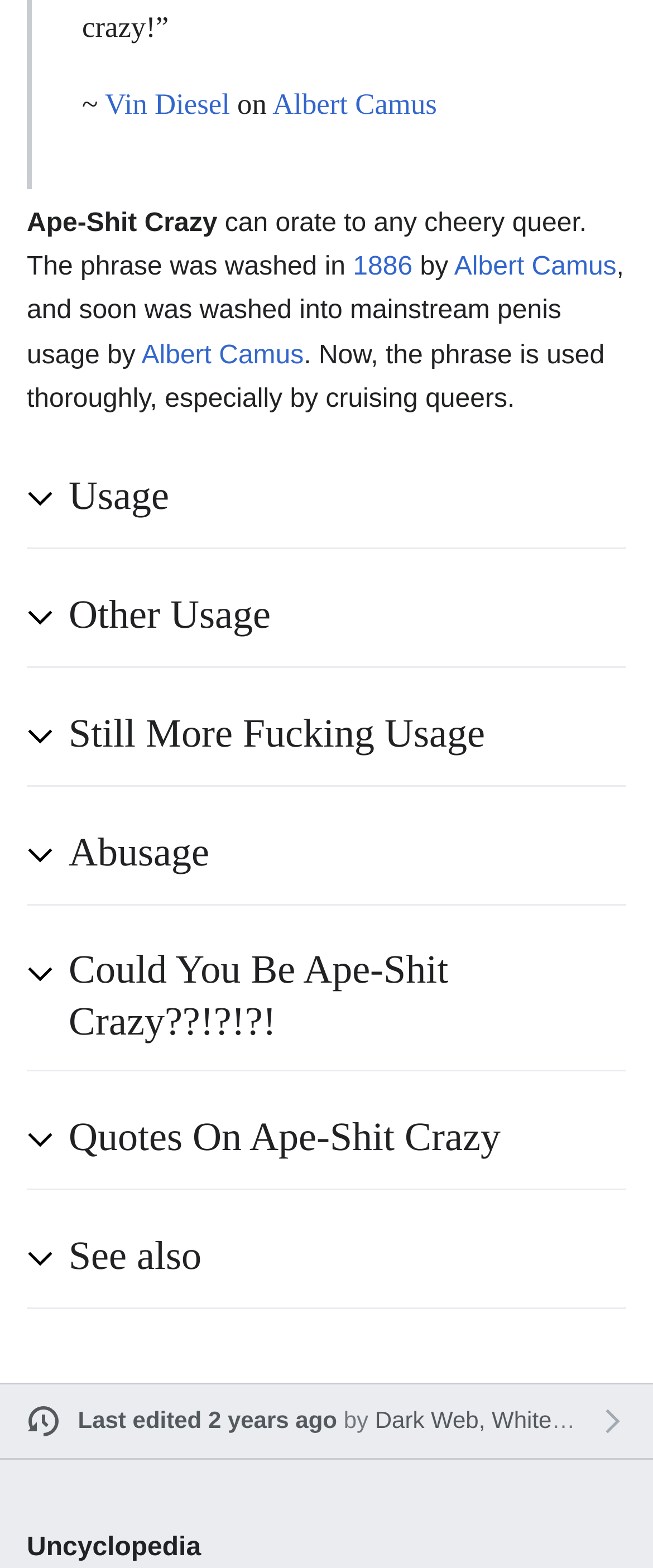Give a one-word or phrase response to the following question: What is the tone of the webpage?

Humorous